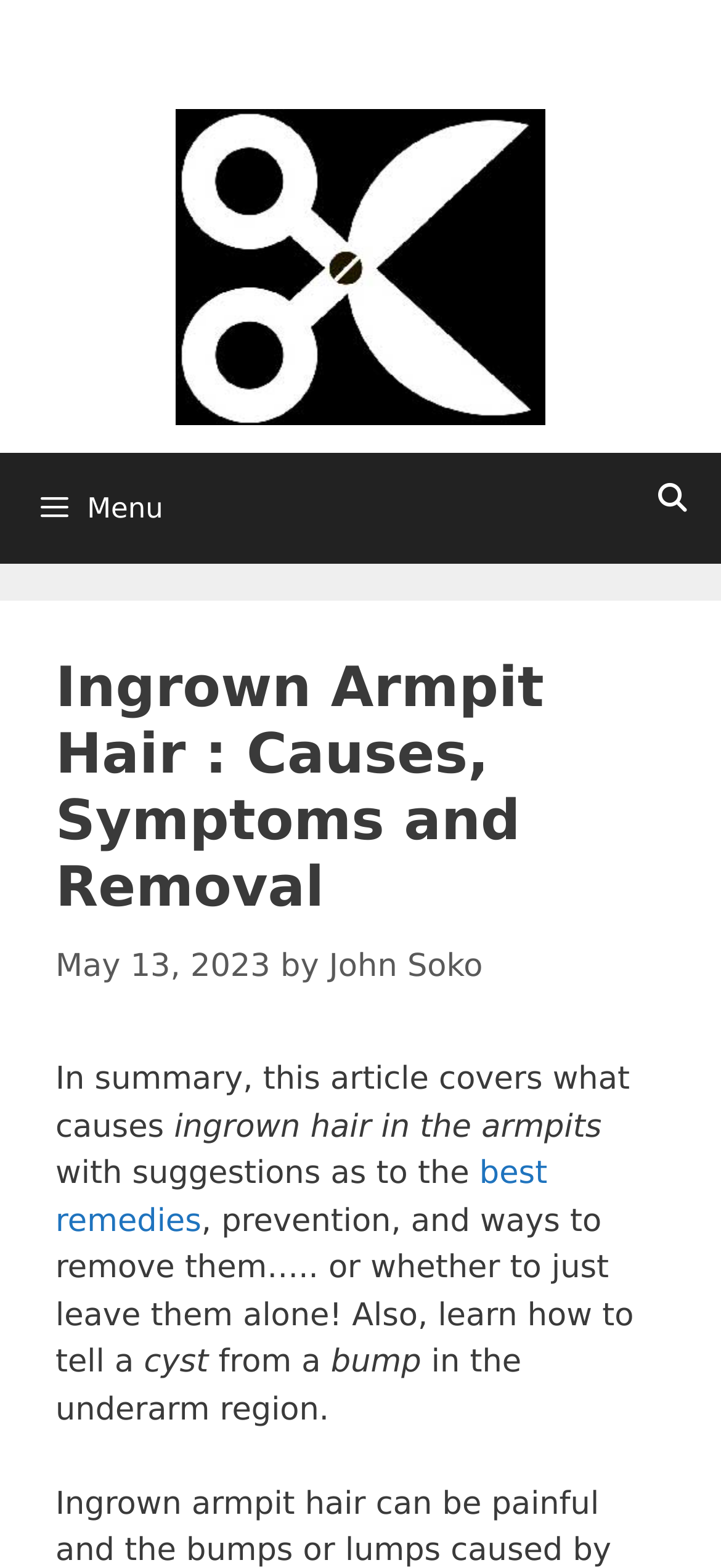Illustrate the webpage's structure and main components comprehensively.

The webpage is about ingrown armpit hair, covering its causes, symptoms, and removal methods. At the top, there is a banner with the site's name "Strong Hair" and a link to the site's homepage. Below the banner, there is a navigation menu with a search bar and a menu button.

The main content of the webpage is divided into sections. The first section has a heading "Ingrown Armpit Hair : Causes, Symptoms and Removal" and a time stamp "May 13, 2023". Below the heading, there is a brief summary of the article, which mentions that it covers the causes of ingrown hair in the armpits, suggests remedies, prevention, and removal methods, and also teaches how to distinguish a cyst from a bump in the underarm region.

There are 3 links on the page: one to the site's homepage, one to the author's profile "John Soko", and one to the "best remedies" section. There is also an image of the site's logo "Strong Hair" on the top right corner of the page.